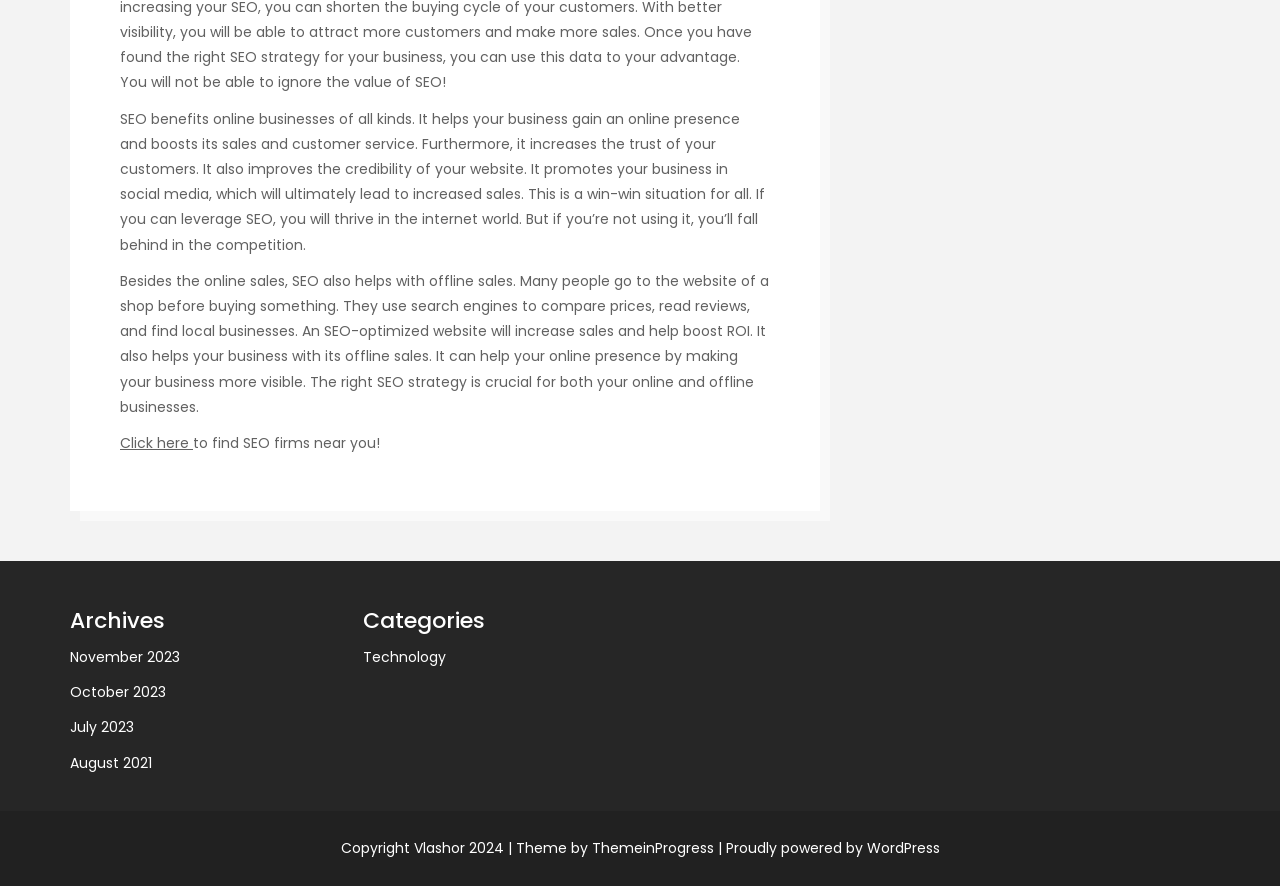What is the main topic of this webpage?
Answer briefly with a single word or phrase based on the image.

SEO benefits